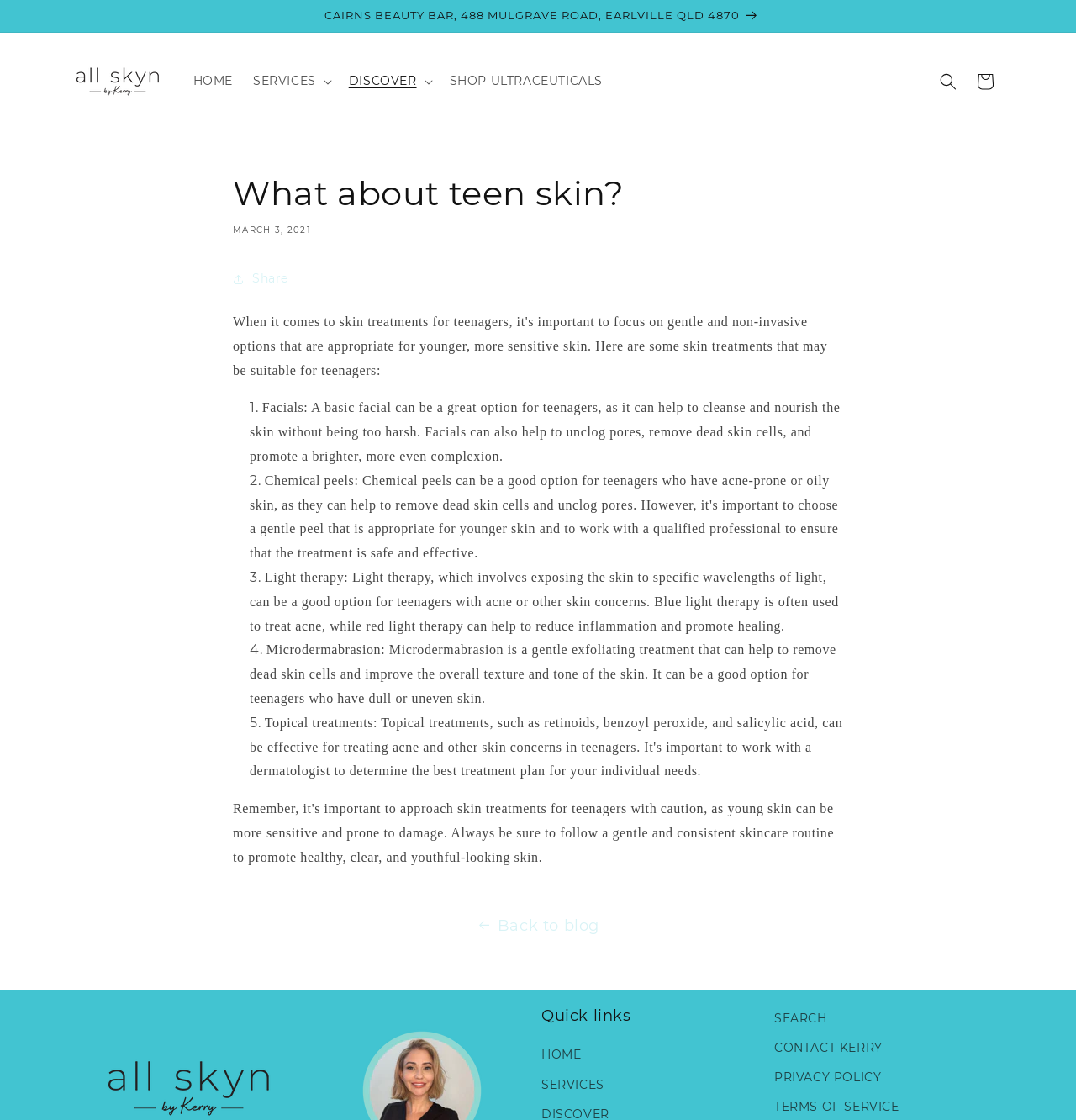By analyzing the image, answer the following question with a detailed response: What is the main topic of the article?

I found the answer by looking at the overall structure of the webpage and the content of the article element. The article element contains several list items and static text elements that discuss different skin treatments suitable for teenagers, which suggests that the main topic of the article is skin treatments for teenagers.